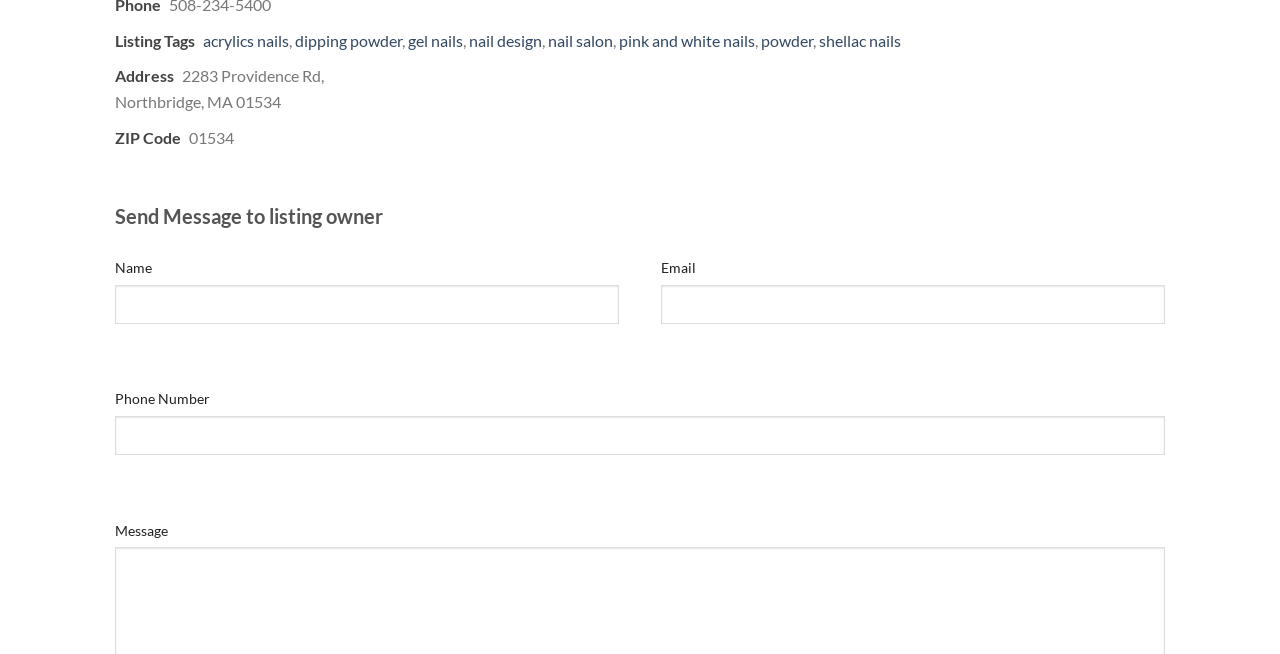Locate the bounding box coordinates for the element described below: "powder". The coordinates must be four float values between 0 and 1, formatted as [left, top, right, bottom].

[0.595, 0.047, 0.635, 0.076]